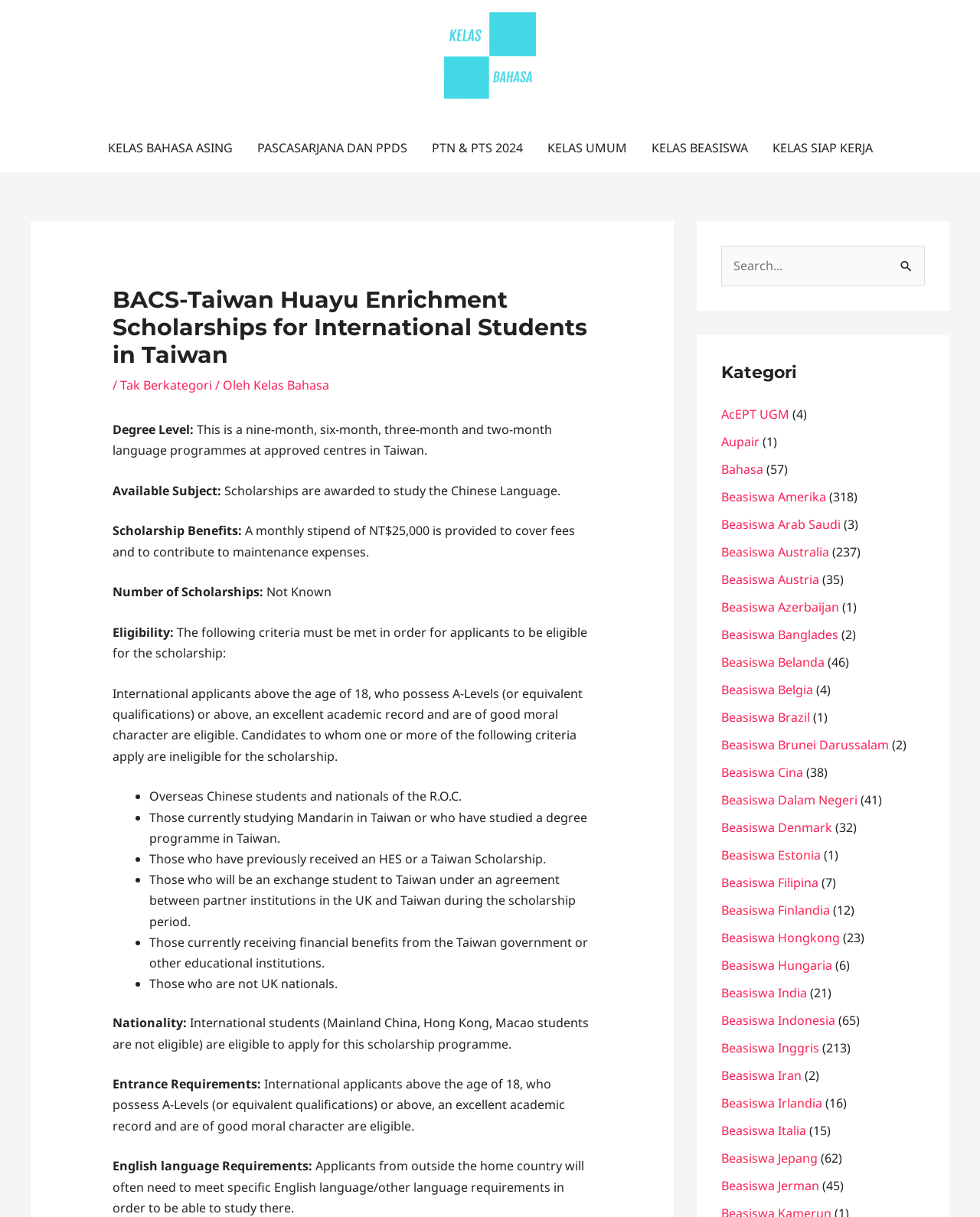Show the bounding box coordinates for the element that needs to be clicked to execute the following instruction: "Click on APPLY ONLINE". Provide the coordinates in the form of four float numbers between 0 and 1, i.e., [left, top, right, bottom].

None